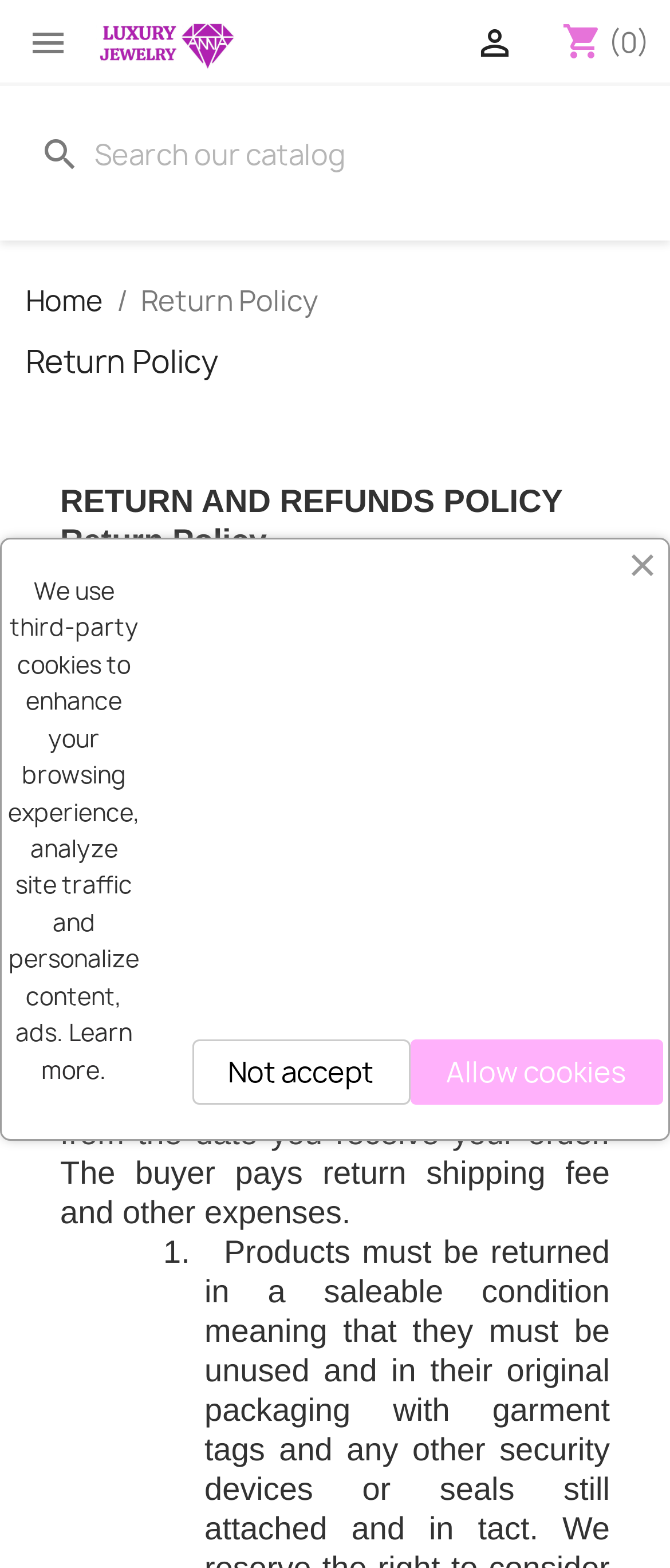What is the purpose of the search box?
Please provide a comprehensive answer based on the information in the image.

The search box is located at the top of the webpage, and it is likely used to search for products or information within the website. The placeholder text 'Search' suggests that users can enter keywords or phrases to find what they are looking for.